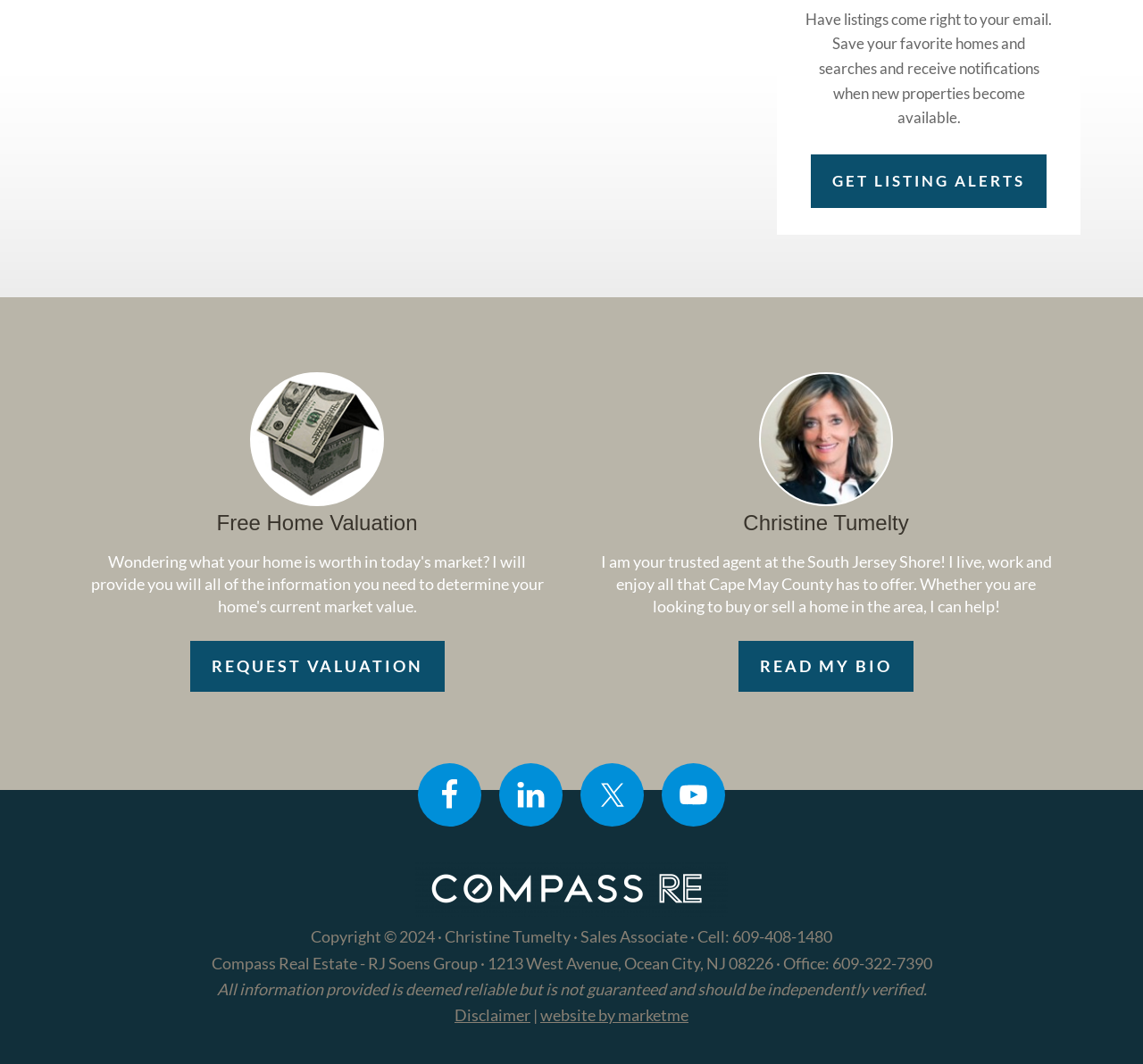Given the element description "M.C. Escher: Sticker Book", identify the bounding box of the corresponding UI element.

None